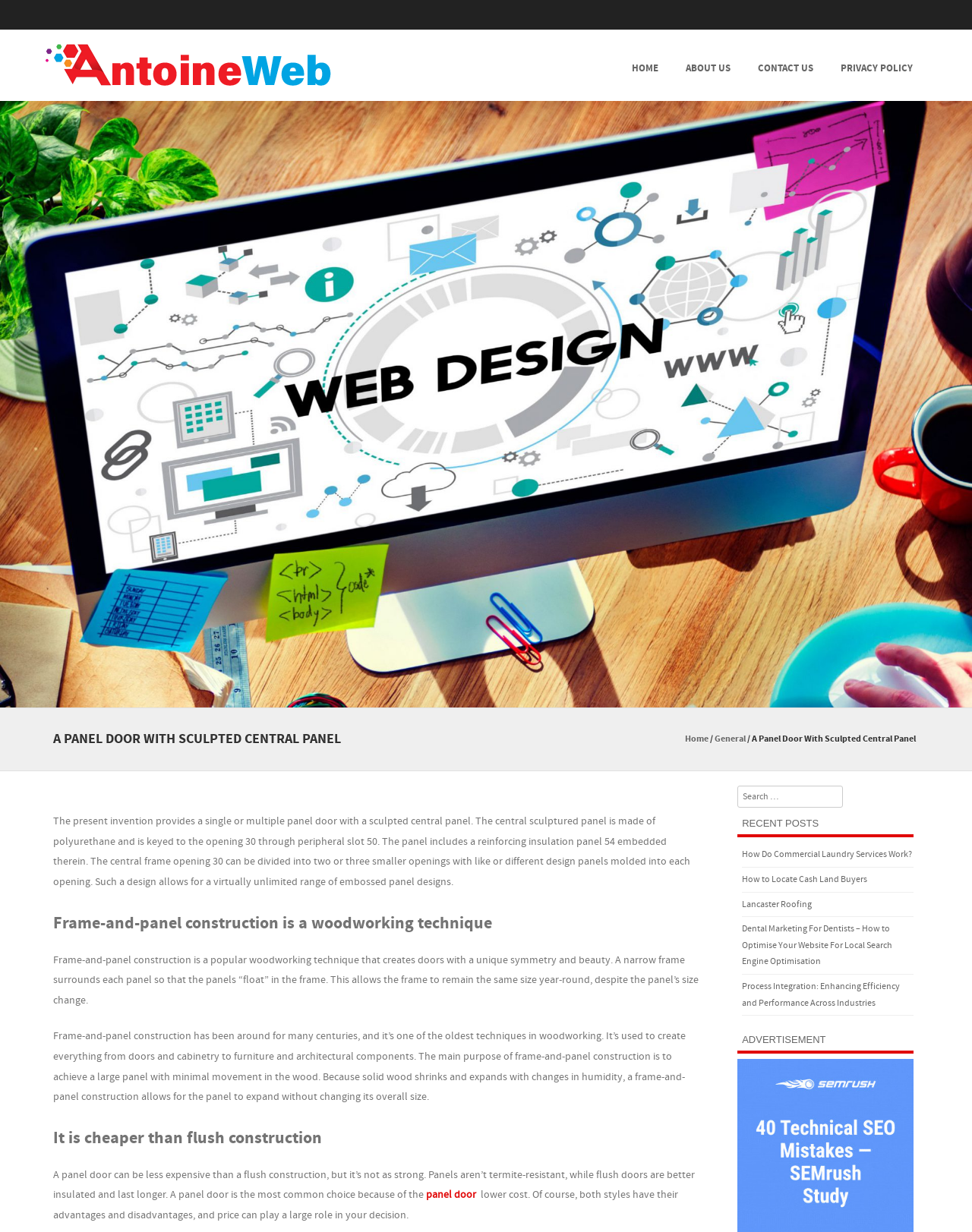Could you indicate the bounding box coordinates of the region to click in order to complete this instruction: "Click the 'MENU' link".

[0.5, 0.034, 0.555, 0.092]